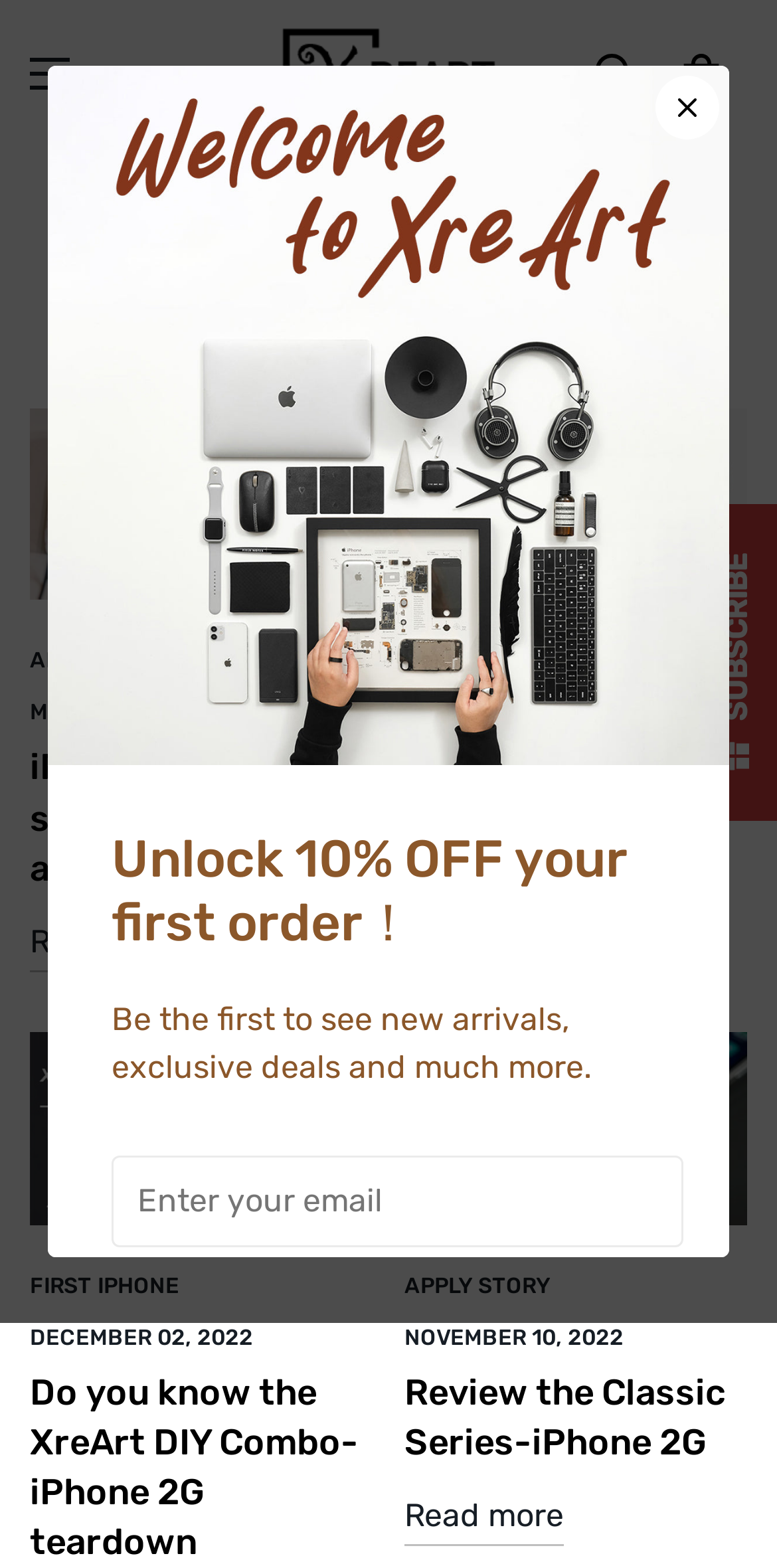Given the description of the UI element: "parent_node: Subscribe placeholder="Enter your email"", predict the bounding box coordinates in the form of [left, top, right, bottom], with each value being a float between 0 and 1.

[0.144, 0.736, 0.879, 0.795]